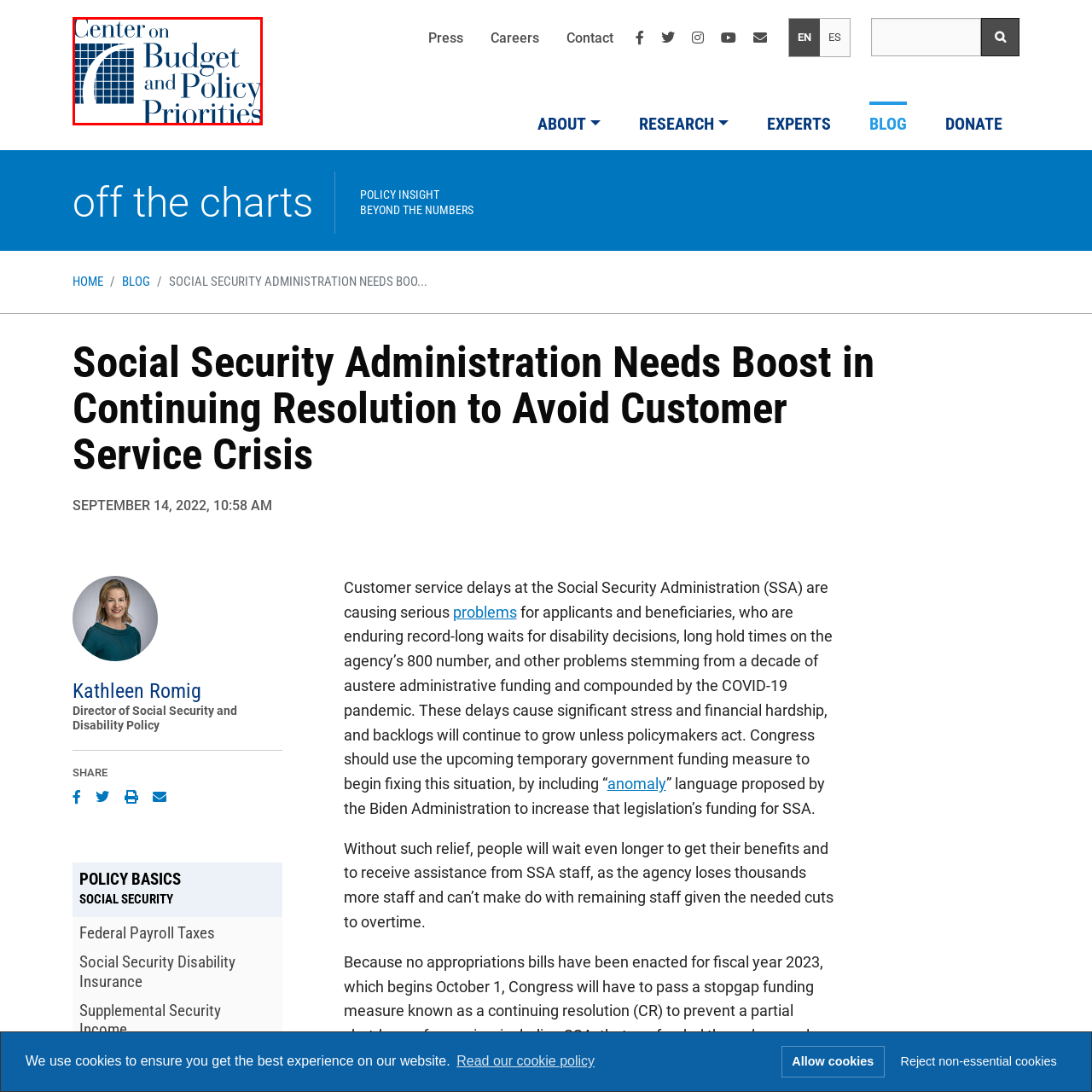Look at the region marked by the red box and describe it extensively.

The image features the logo of the Center on Budget and Policy Priorities (CBPP), an organization dedicated to improving the economic well-being of low- and moderate-income individuals and families through effective policy analysis. The logo incorporates a grid design and the name of the organization in a modern, professional typeface, reflecting its focus on data-driven research and advocacy in budgetary and policy arenas. The design emphasizes clarity and approachability, aligning with the organization's mission to inform and influence policy debates.